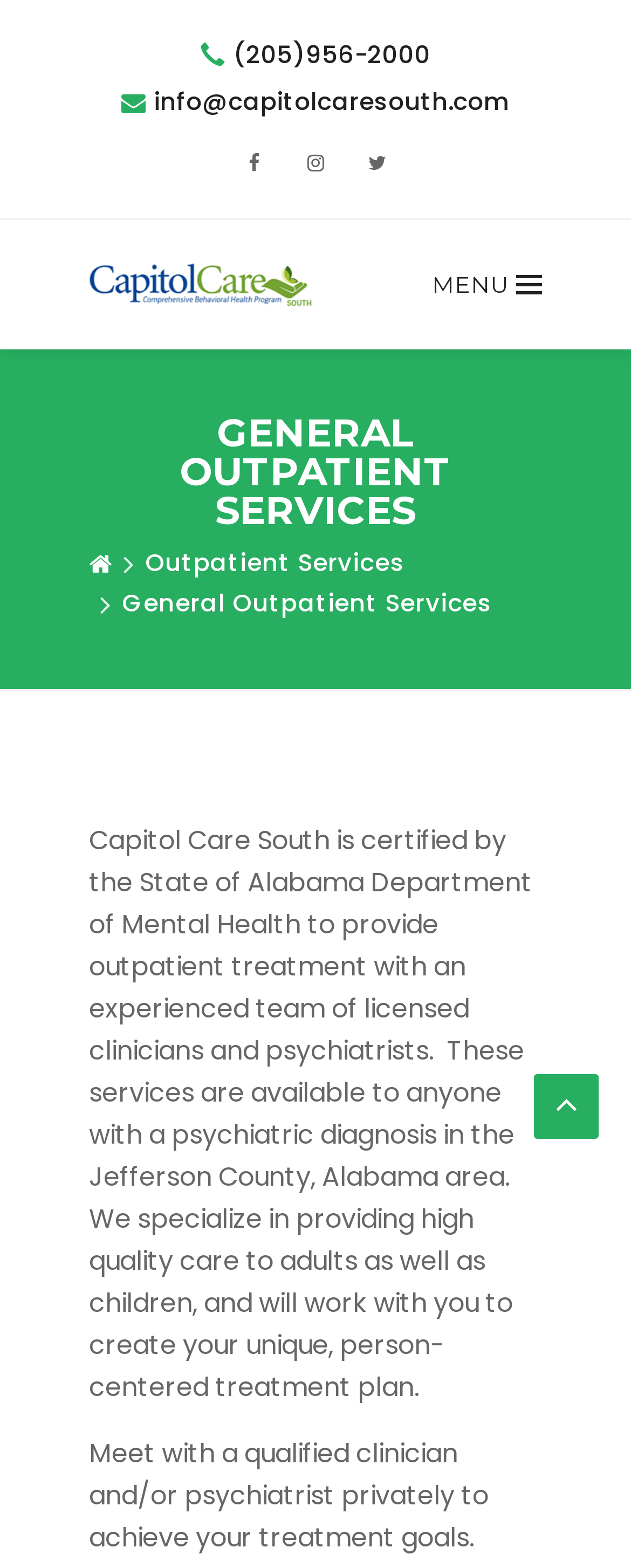Reply to the question with a single word or phrase:
What social media platforms are available?

Facebook, Instagram, Twitter